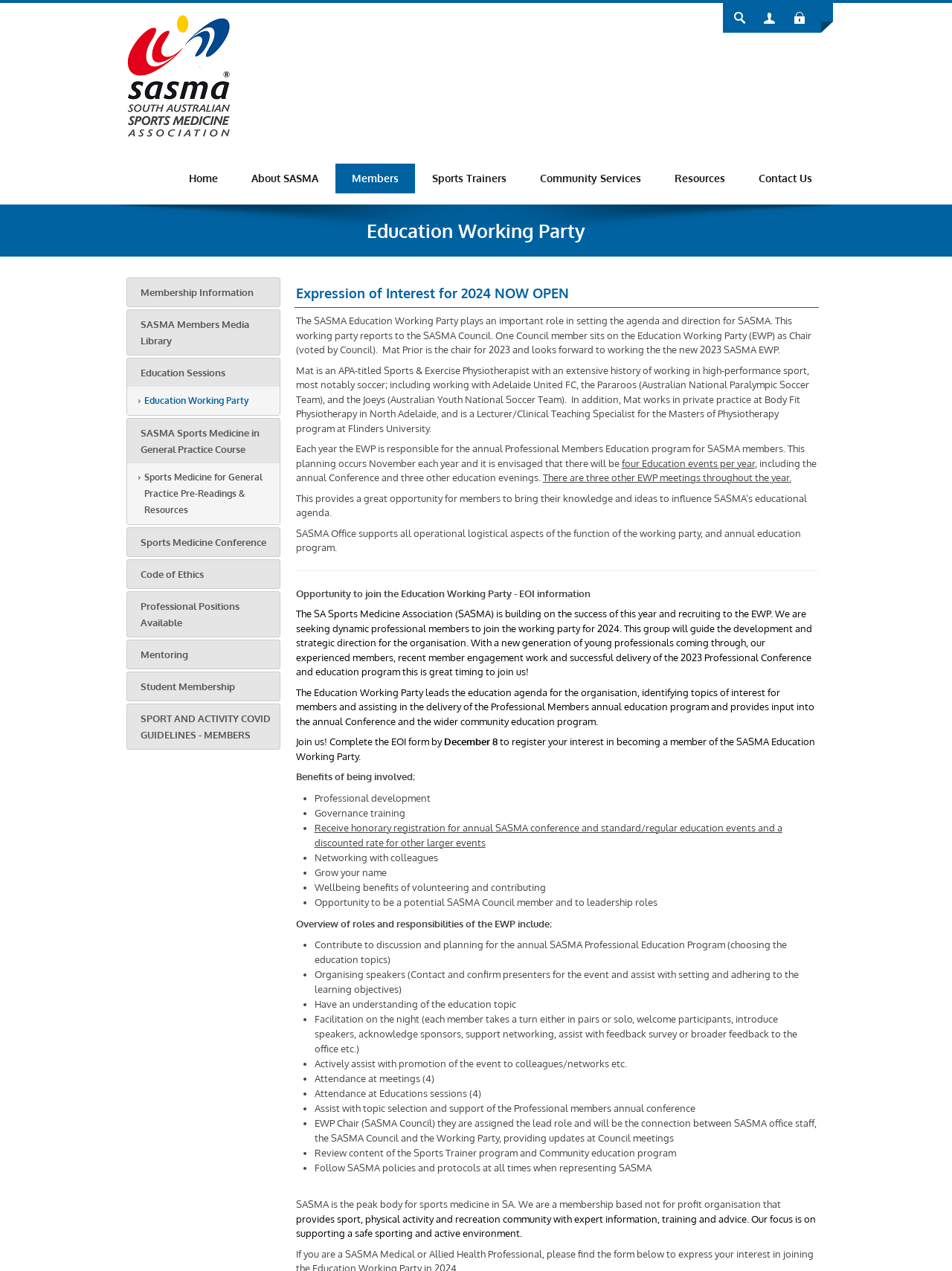How many education events are planned per year?
Please look at the screenshot and answer in one word or a short phrase.

four